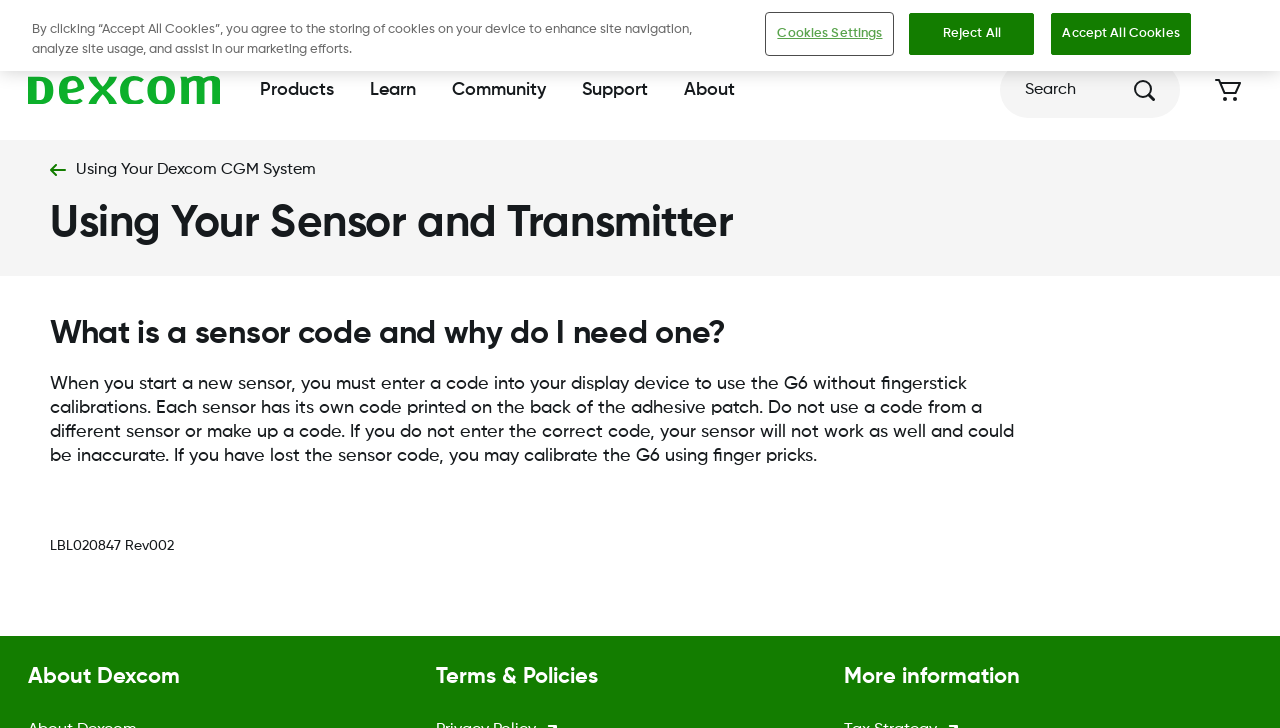What is the purpose of a sensor code?
Using the image as a reference, deliver a detailed and thorough answer to the question.

According to the webpage, when you start a new sensor, you must enter a code into your display device to use the G6 without fingerstick calibrations. This implies that the sensor code is necessary for the proper functioning of the G6 system.